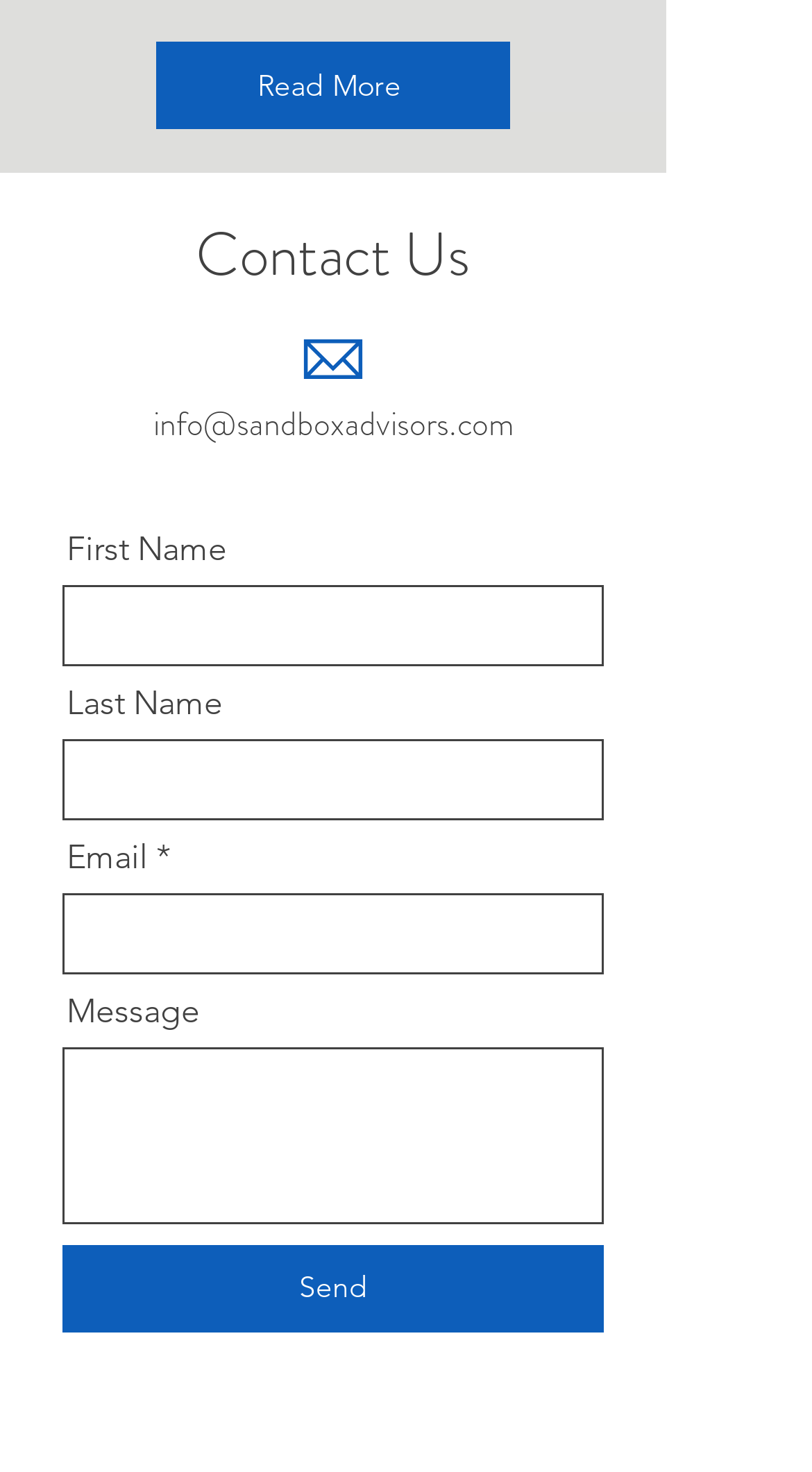Provide the bounding box coordinates of the HTML element described as: "Read More". The bounding box coordinates should be four float numbers between 0 and 1, i.e., [left, top, right, bottom].

[0.192, 0.028, 0.628, 0.087]